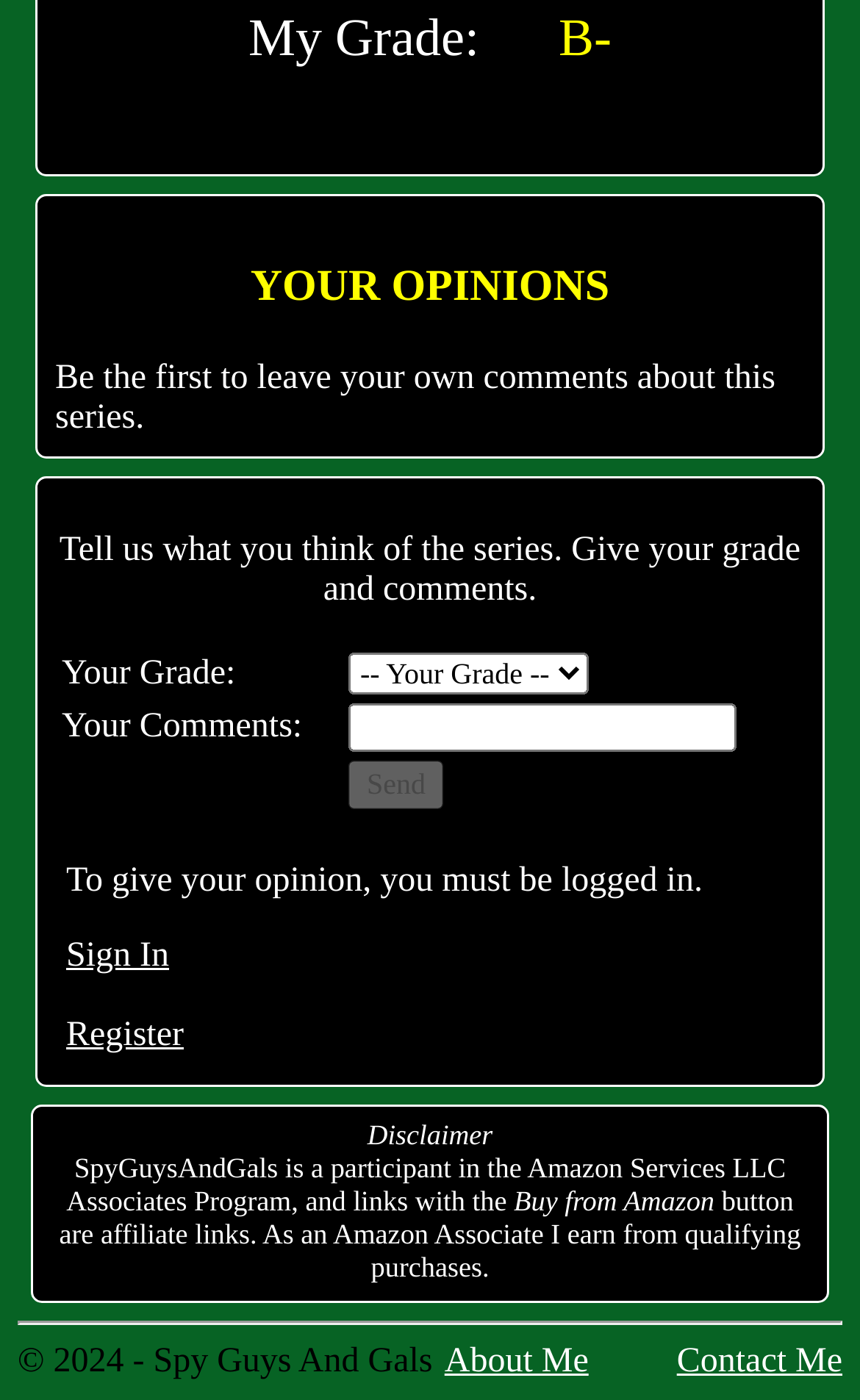What is the function of the 'Send' button?
Answer the question with a single word or phrase derived from the image.

Submit comments